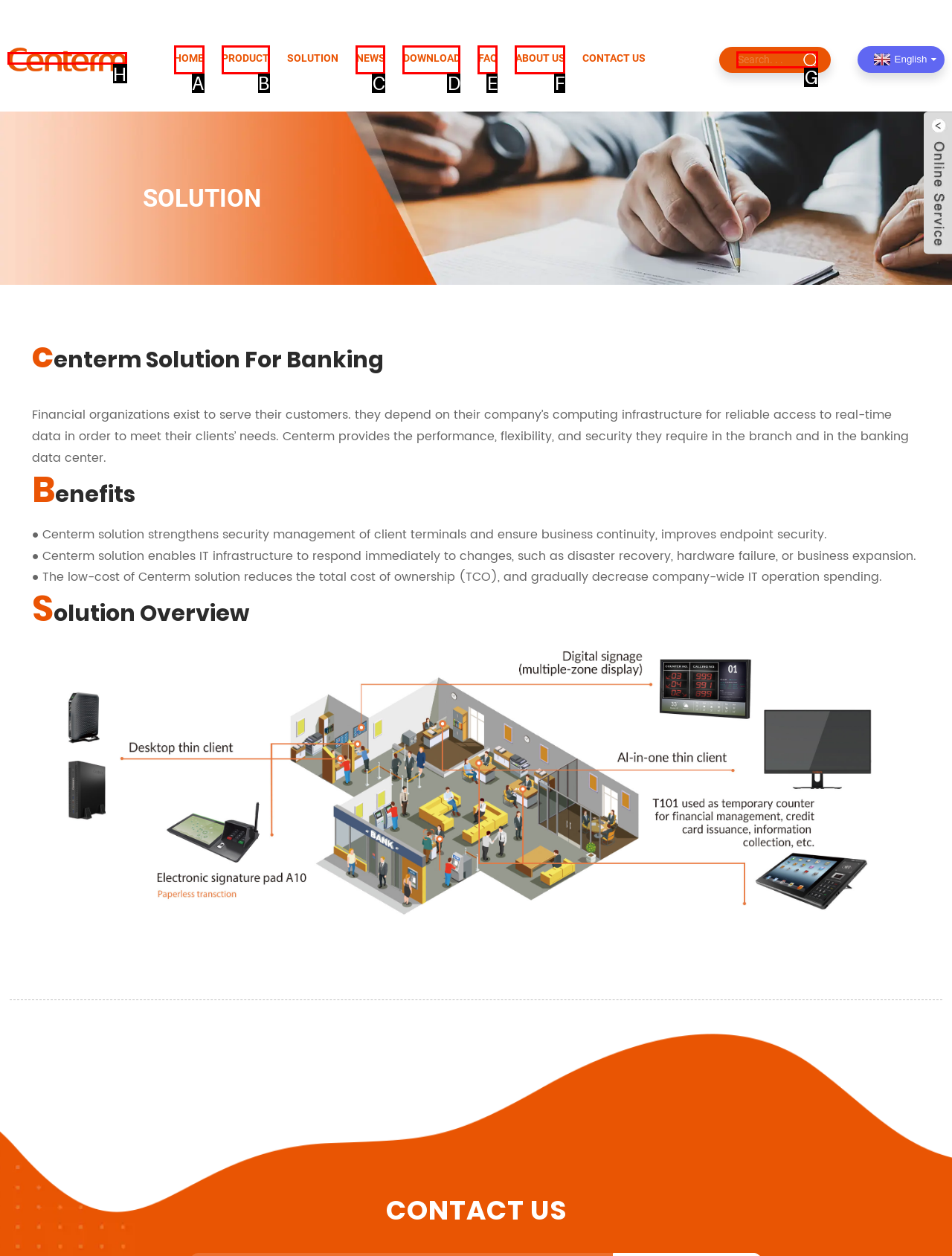Match the following description to a UI element: Product
Provide the letter of the matching option directly.

B